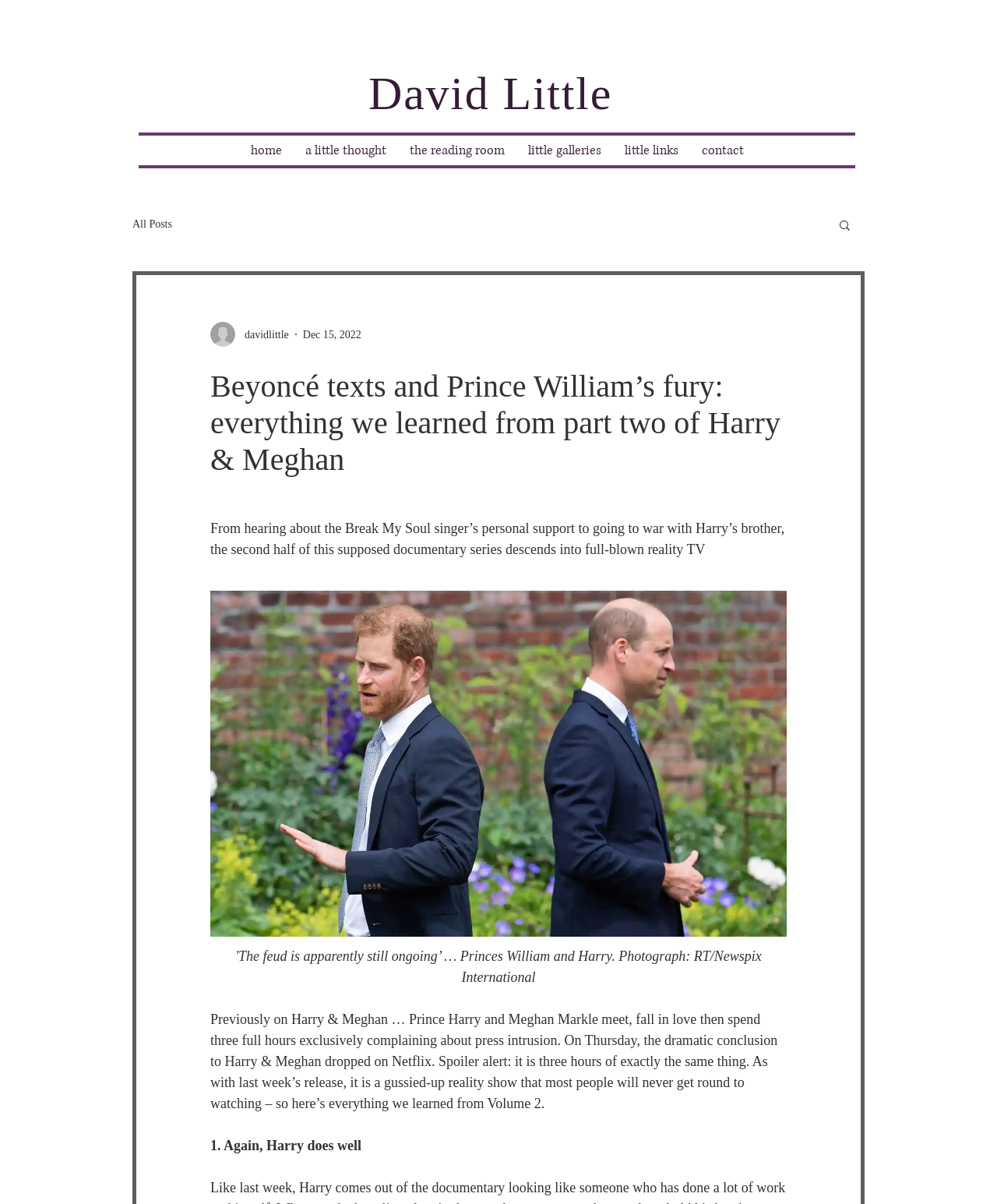Can you show the bounding box coordinates of the region to click on to complete the task described in the instruction: "go to home page"?

[0.239, 0.113, 0.294, 0.137]